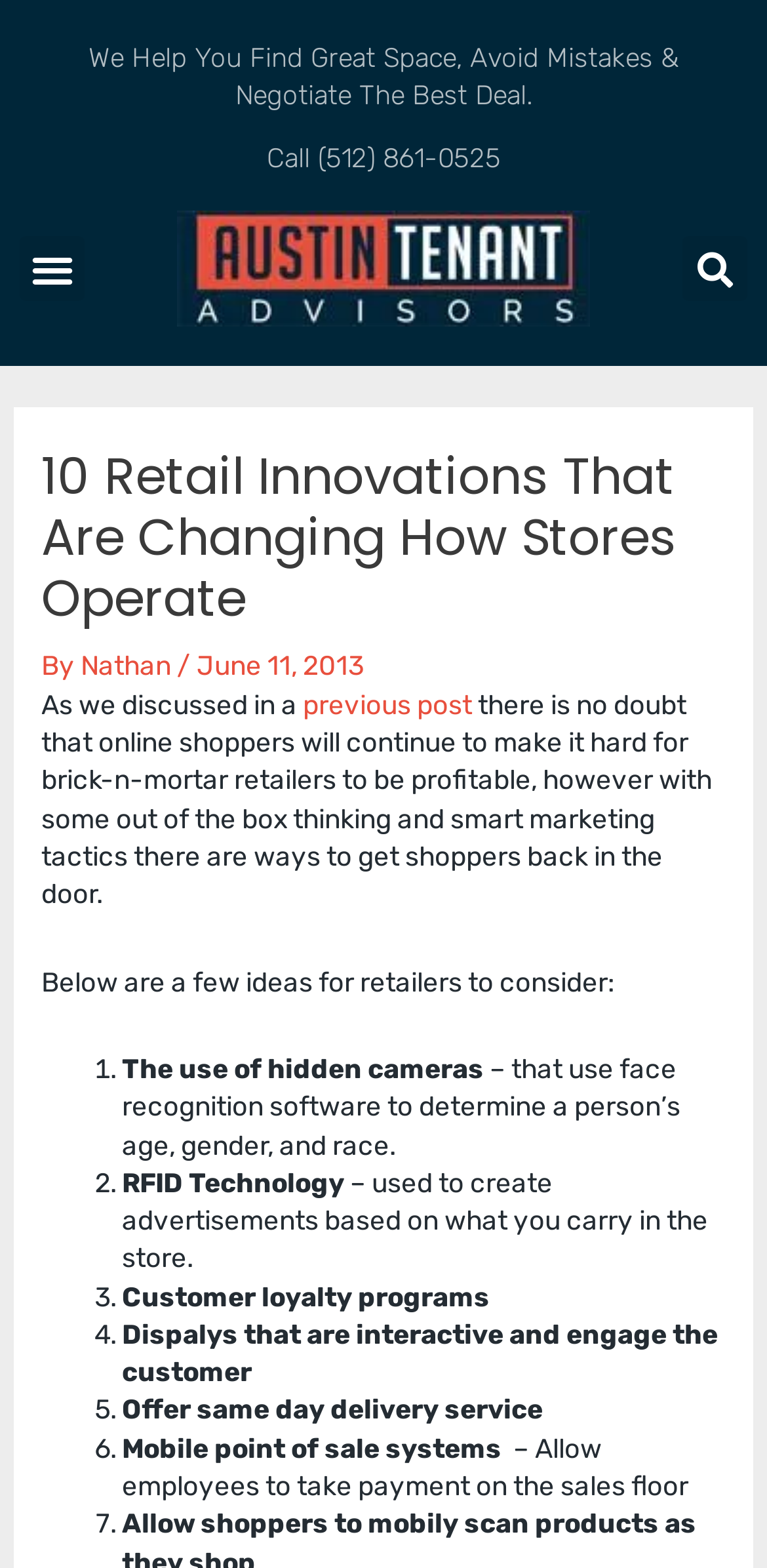What is the phone number to call?
Based on the image, provide a one-word or brief-phrase response.

512-861-0525